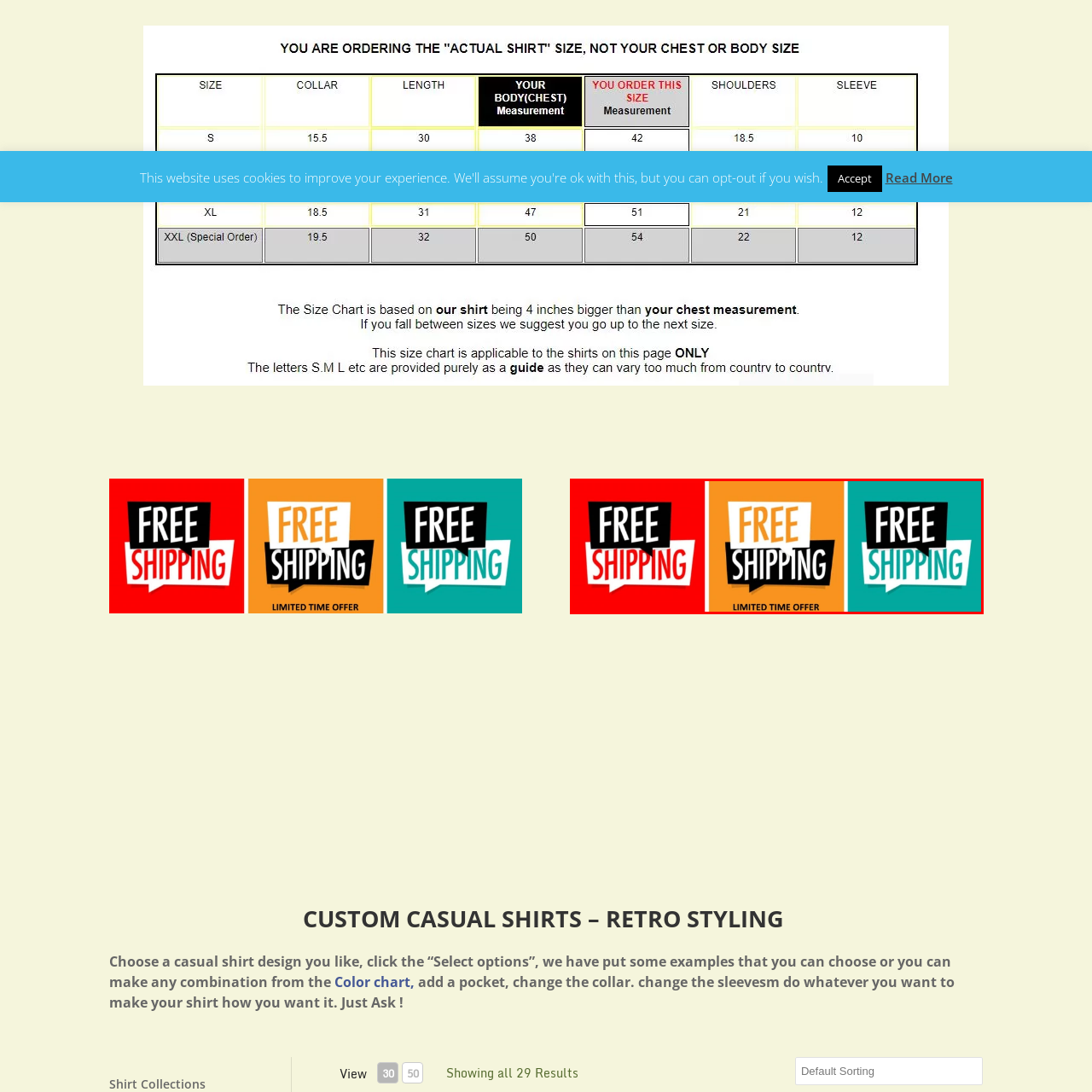Inspect the image bordered by the red bounding box and supply a comprehensive response to the upcoming question based on what you see in the image: What is the purpose of the banner?

The caption suggests that the banner is designed to draw attention and emphasize a special offer, likely aimed at enticing customers to take advantage of shipping benefits, which implies that the purpose of the banner is to attract customers.